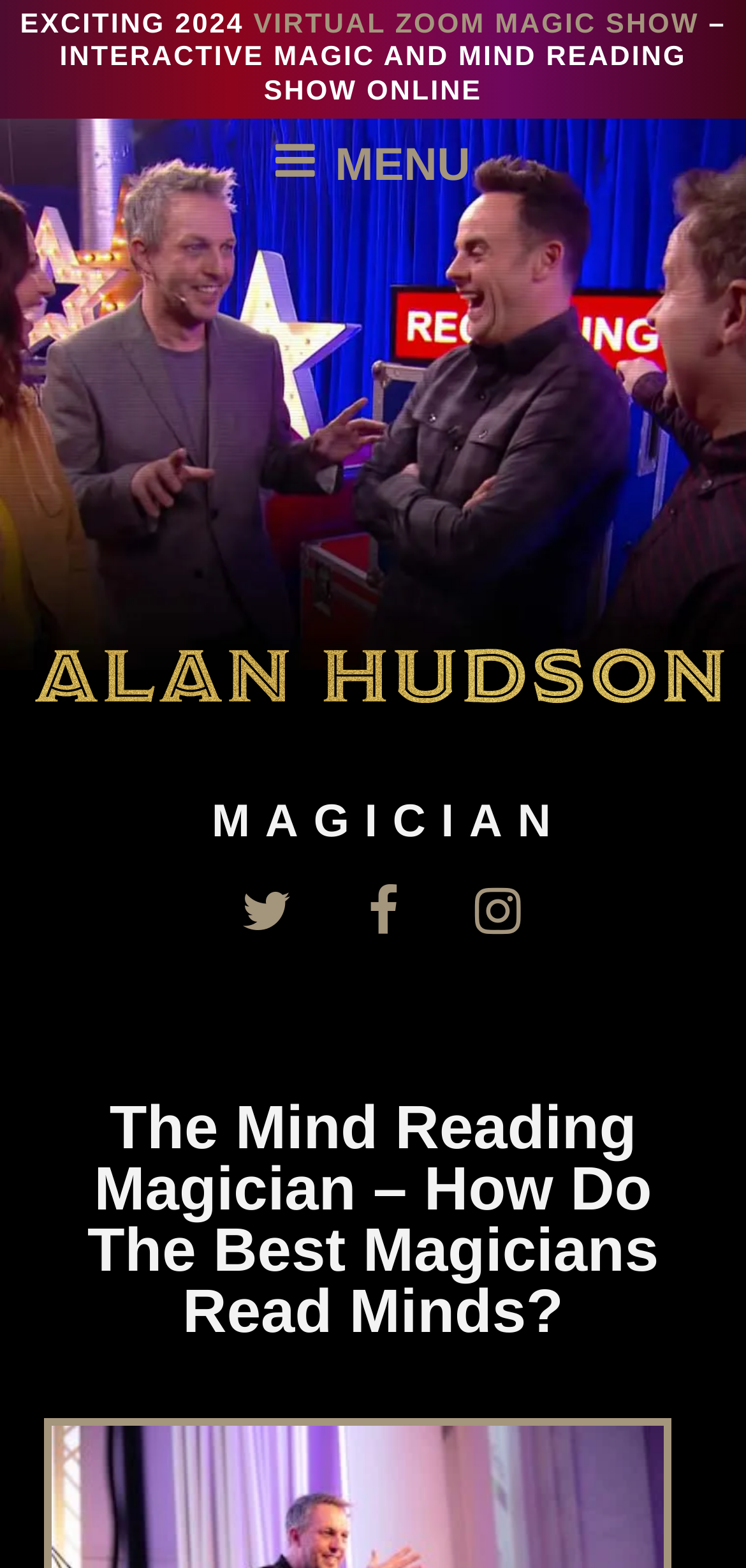Identify the bounding box coordinates of the region that should be clicked to execute the following instruction: "Follow on Twitter".

[0.324, 0.565, 0.391, 0.603]